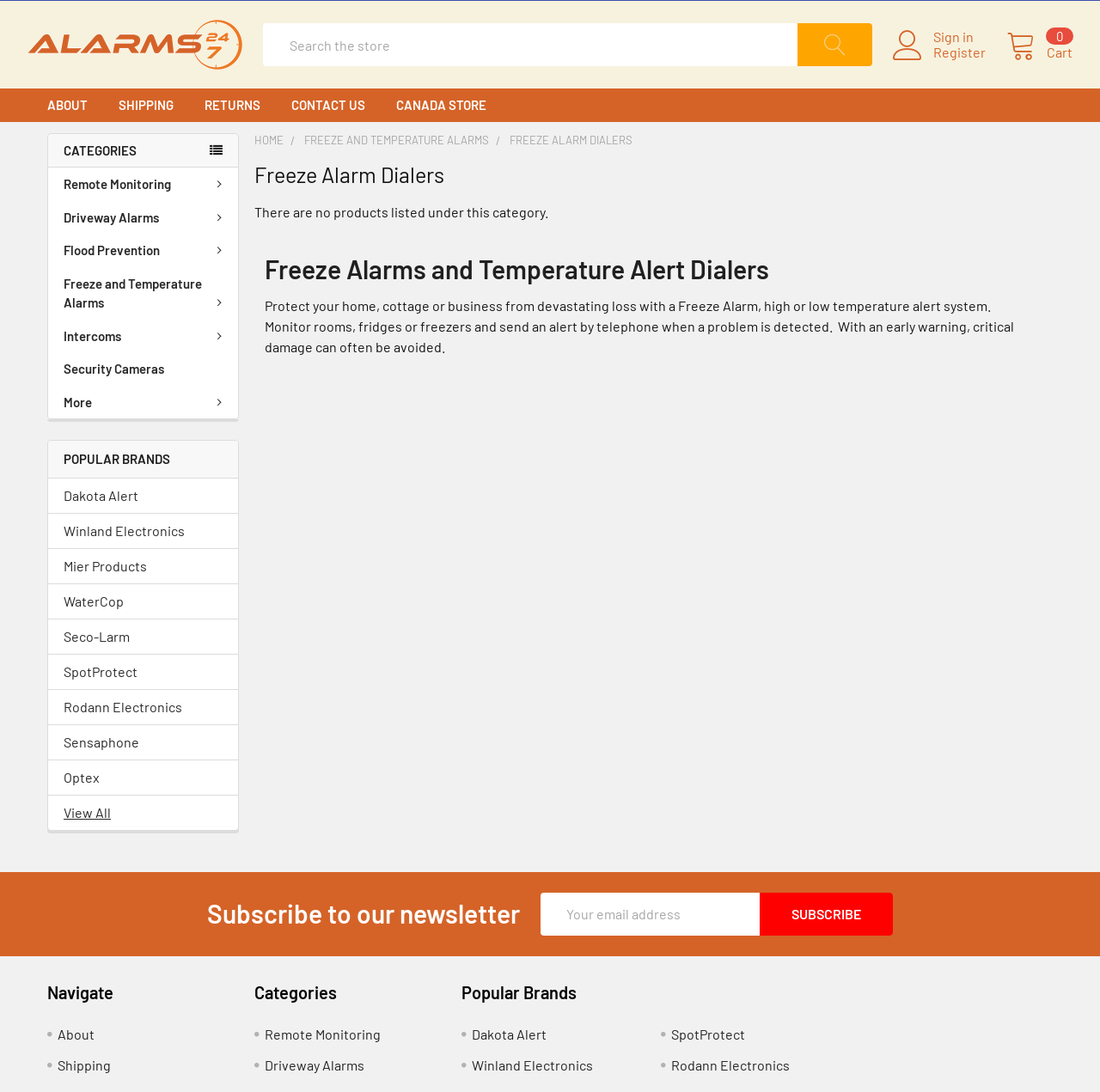Determine the bounding box coordinates for the area you should click to complete the following instruction: "Subscribe to the newsletter".

[0.69, 0.853, 0.812, 0.893]